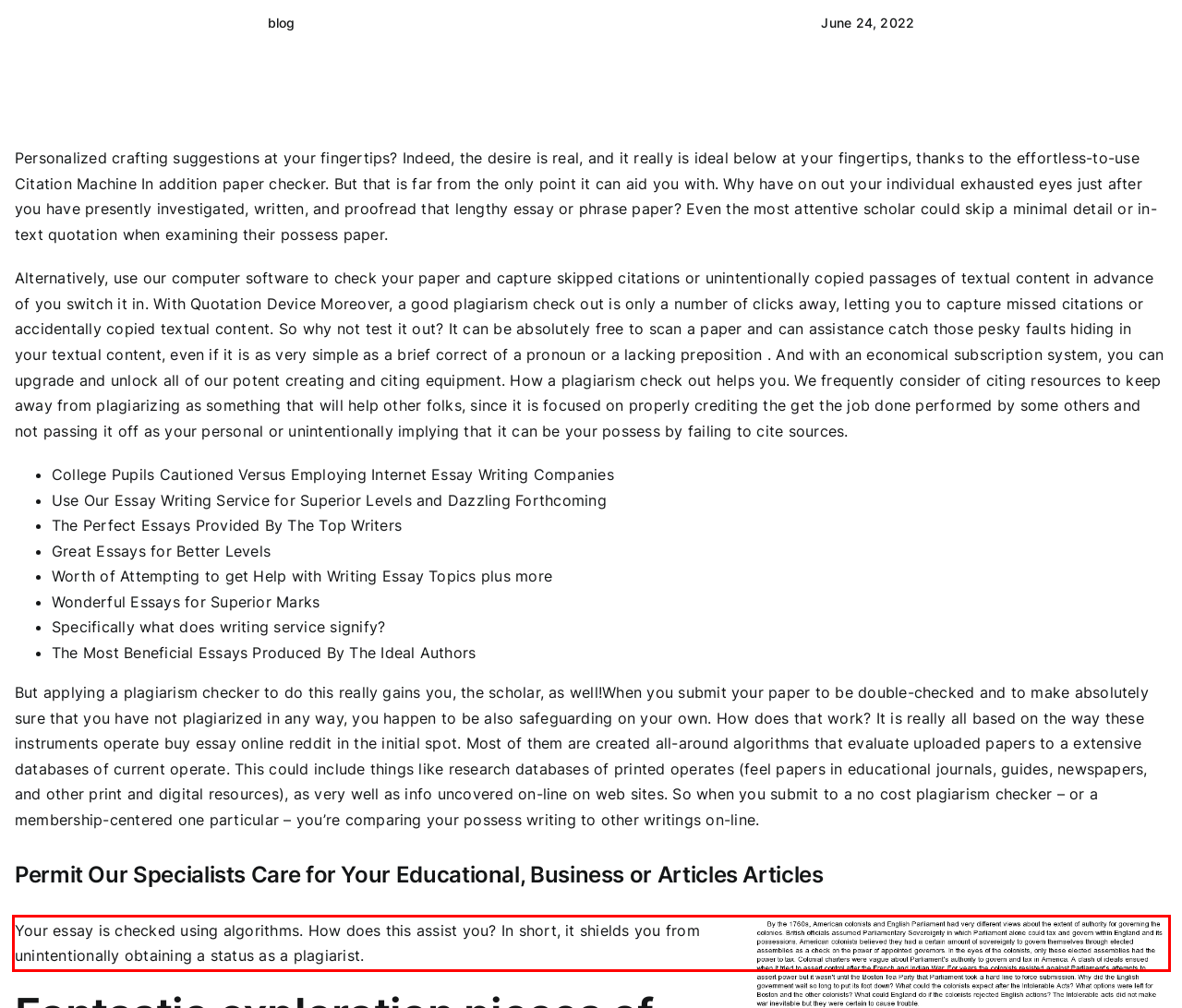Within the screenshot of the webpage, there is a red rectangle. Please recognize and generate the text content inside this red bounding box.

Your essay is checked using algorithms. How does this assist you? In short, it shields you from unintentionally obtaining a status as a plagiarist.